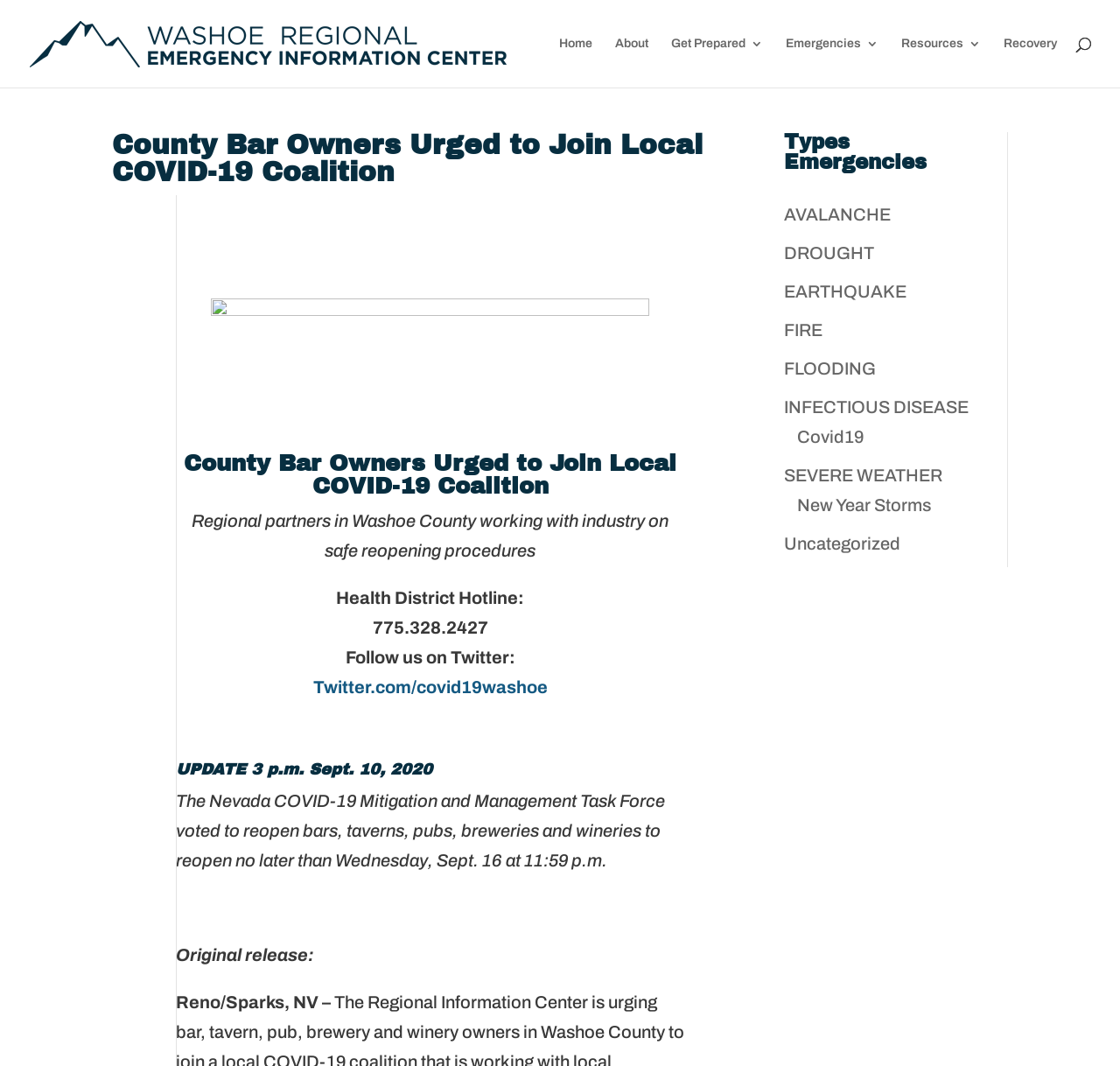Provide the bounding box coordinates of the section that needs to be clicked to accomplish the following instruction: "Read about County Bar Owners Urged to Join Local COVID-19 Coalition."

[0.1, 0.124, 0.7, 0.183]